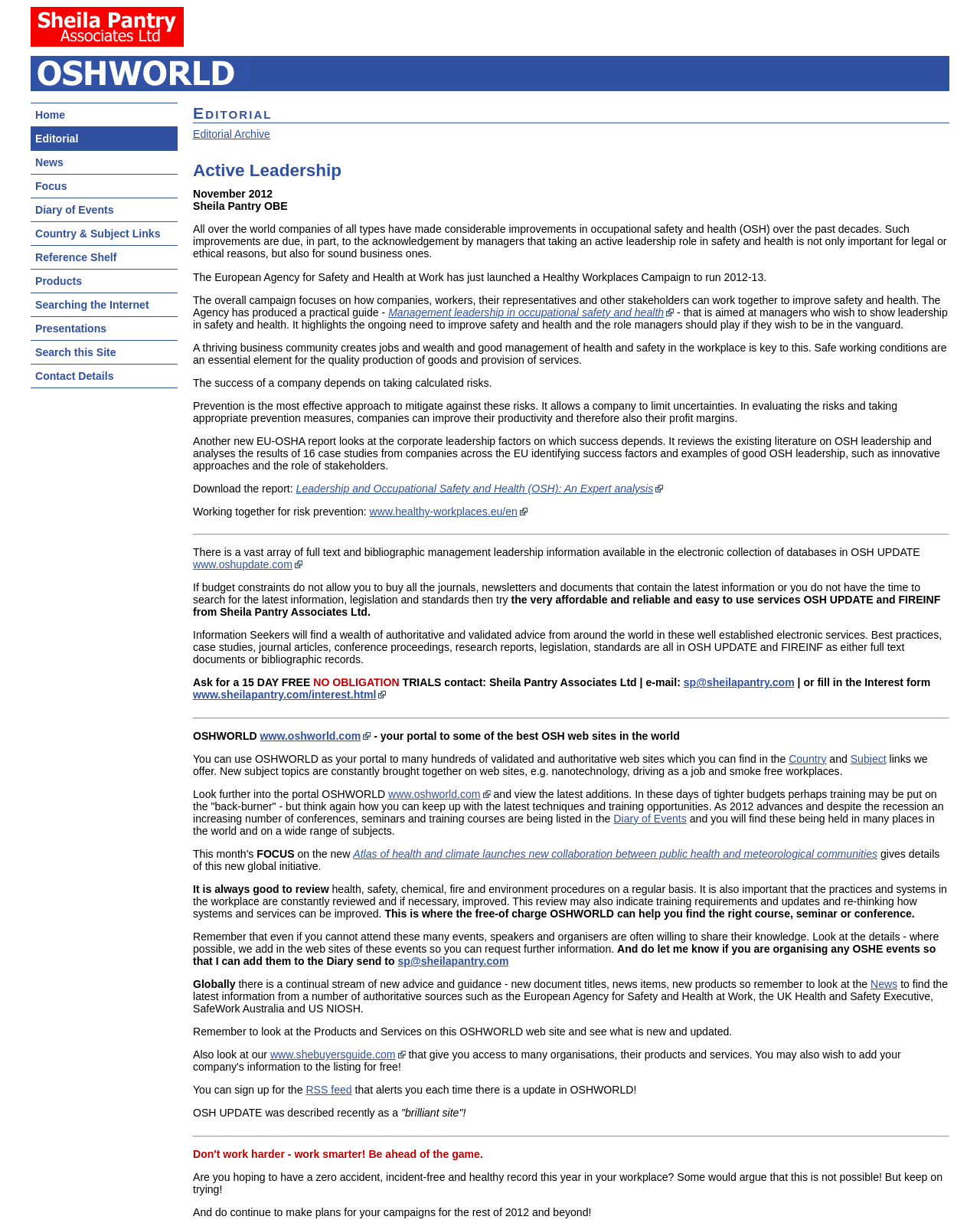Determine the bounding box coordinates of the element that should be clicked to execute the following command: "View the 'Diary of Events'".

[0.626, 0.664, 0.701, 0.674]